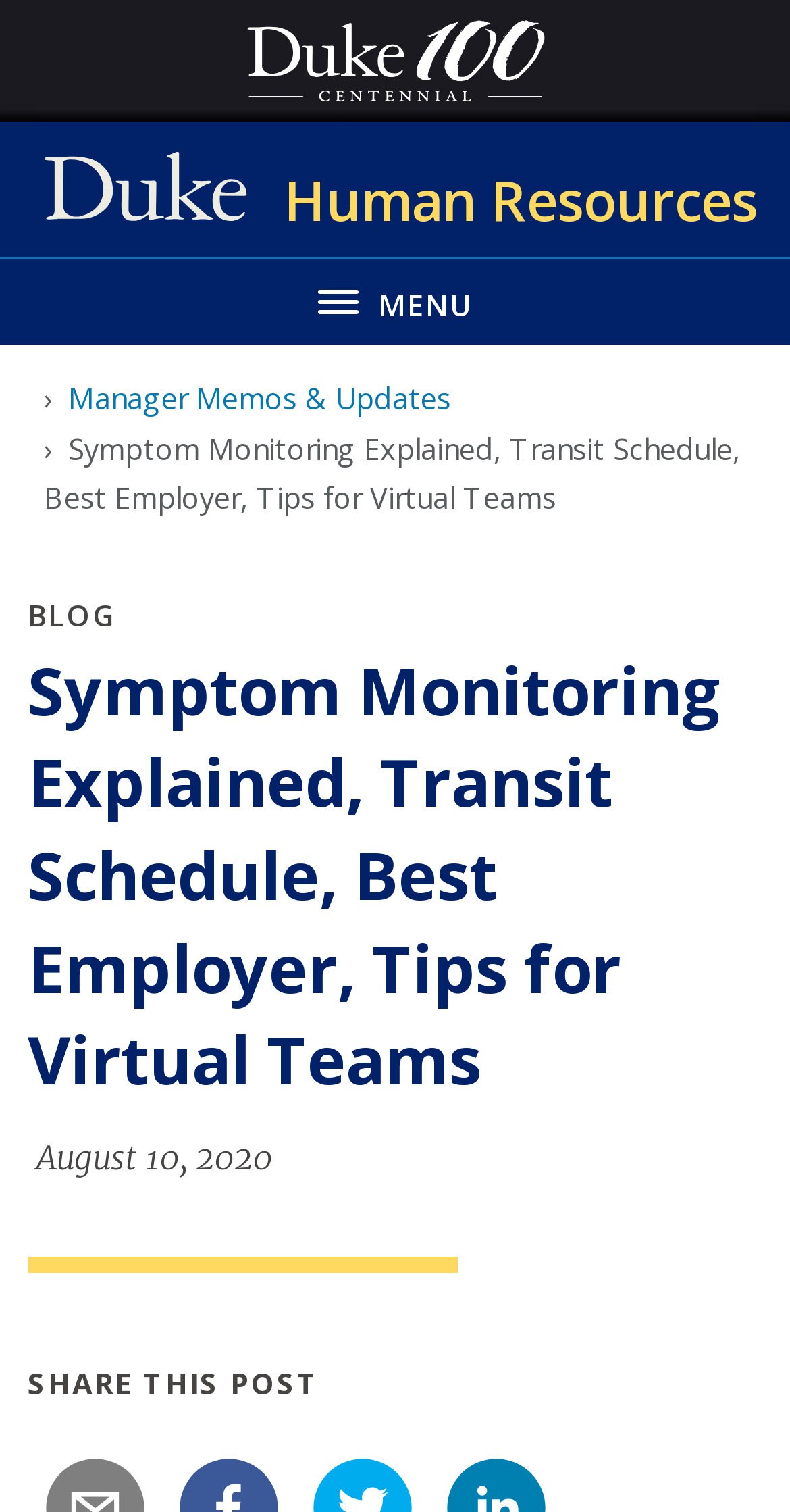Based on the element description: "MenuClose", identify the UI element and provide its bounding box coordinates. Use four float numbers between 0 and 1, [left, top, right, bottom].

[0.0, 0.17, 1.0, 0.227]